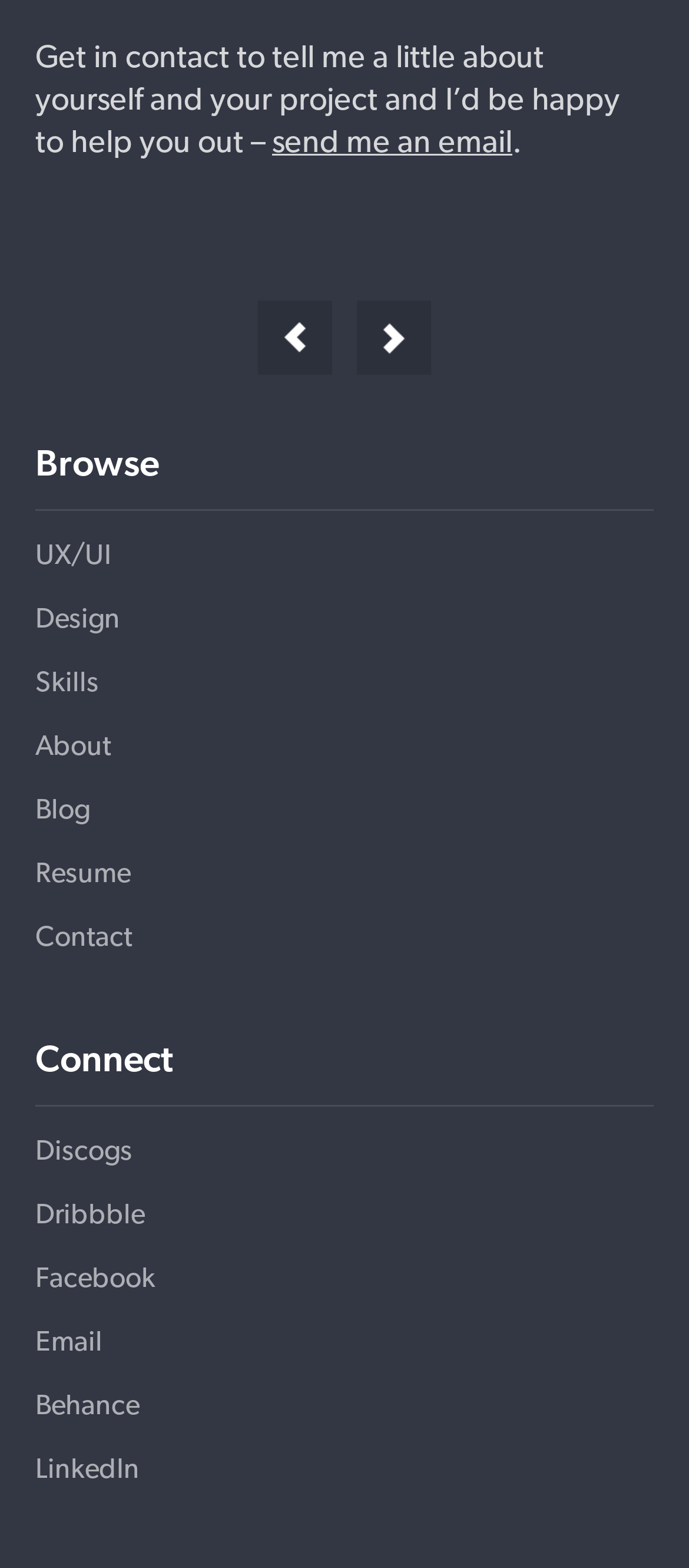Determine the bounding box coordinates of the clickable region to carry out the instruction: "connect with me on Facebook".

[0.051, 0.795, 0.949, 0.836]